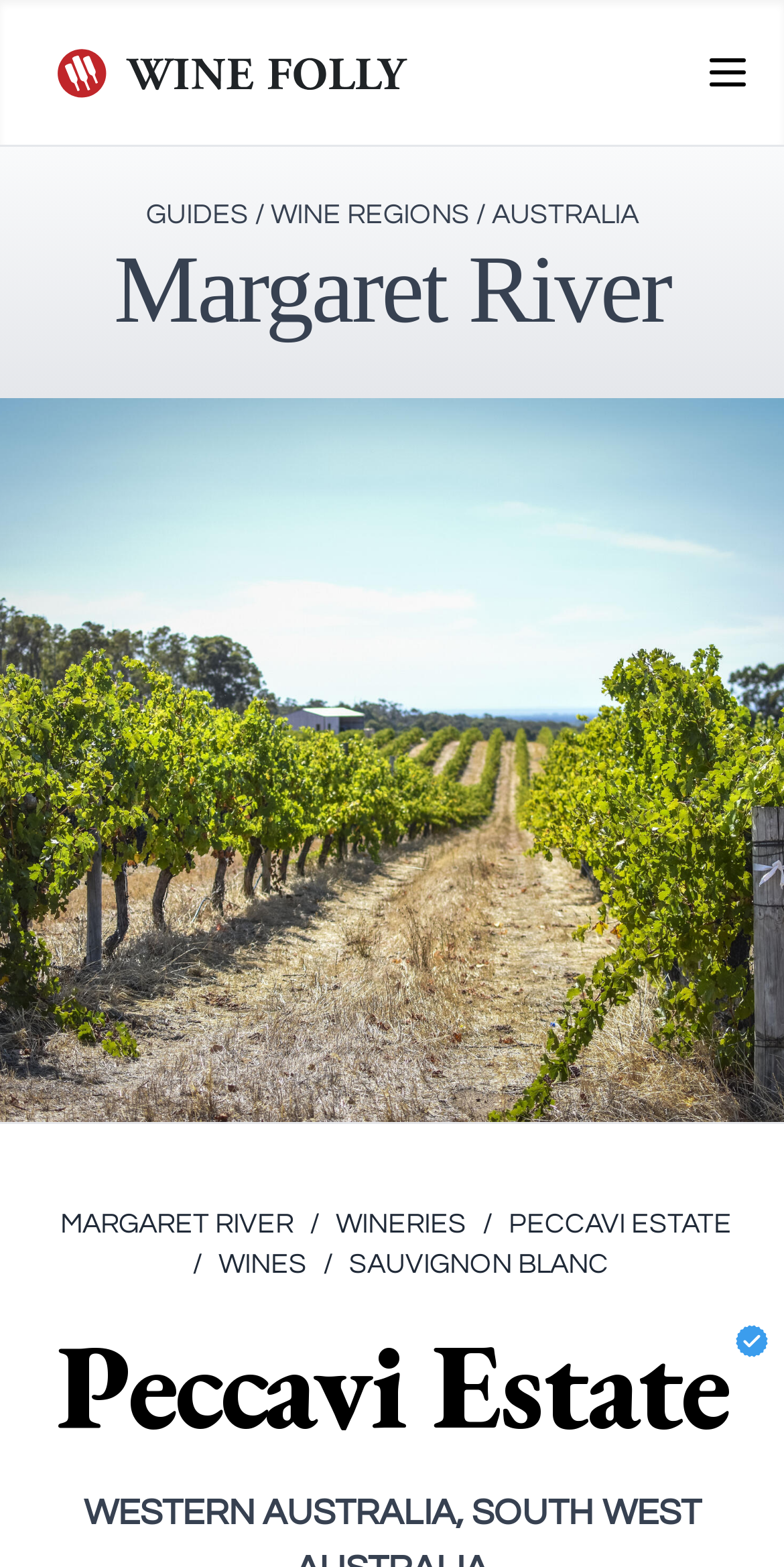Locate the bounding box coordinates of the element that should be clicked to fulfill the instruction: "Open menu".

[0.877, 0.021, 0.979, 0.072]